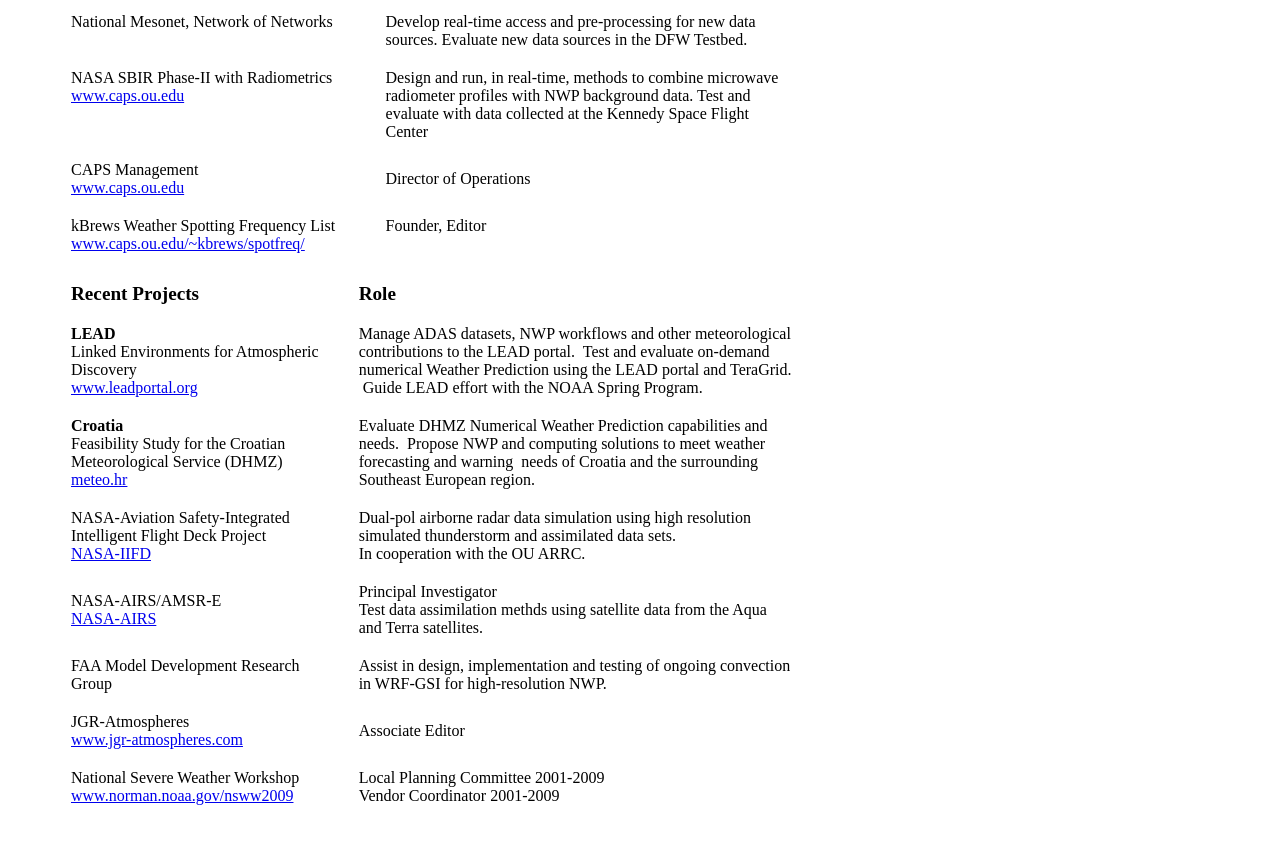Give the bounding box coordinates for the element described as: "www.caps.ou.edu".

[0.055, 0.1, 0.144, 0.12]